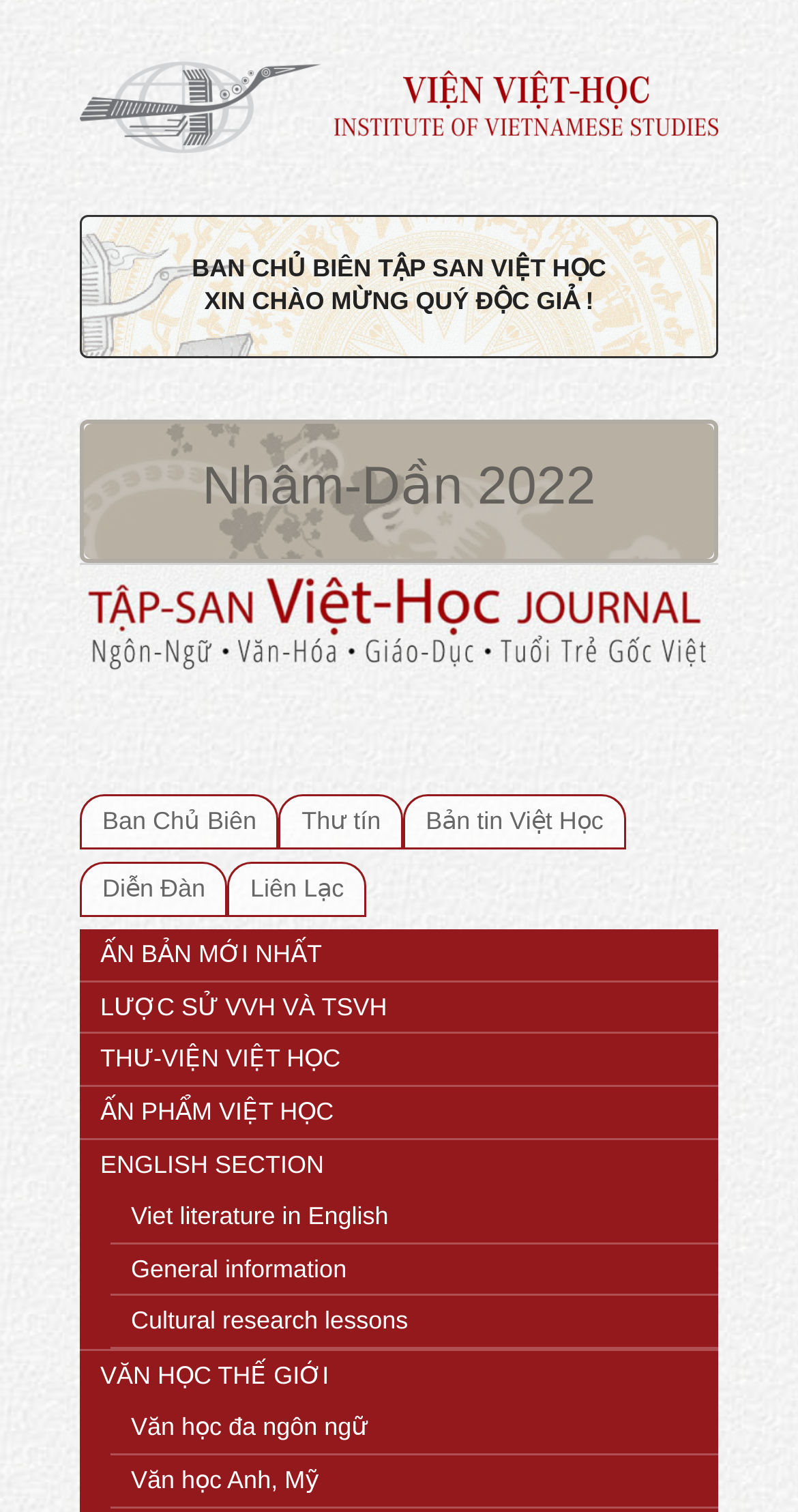Determine the bounding box coordinates of the element's region needed to click to follow the instruction: "Explore recent posts". Provide these coordinates as four float numbers between 0 and 1, formatted as [left, top, right, bottom].

None